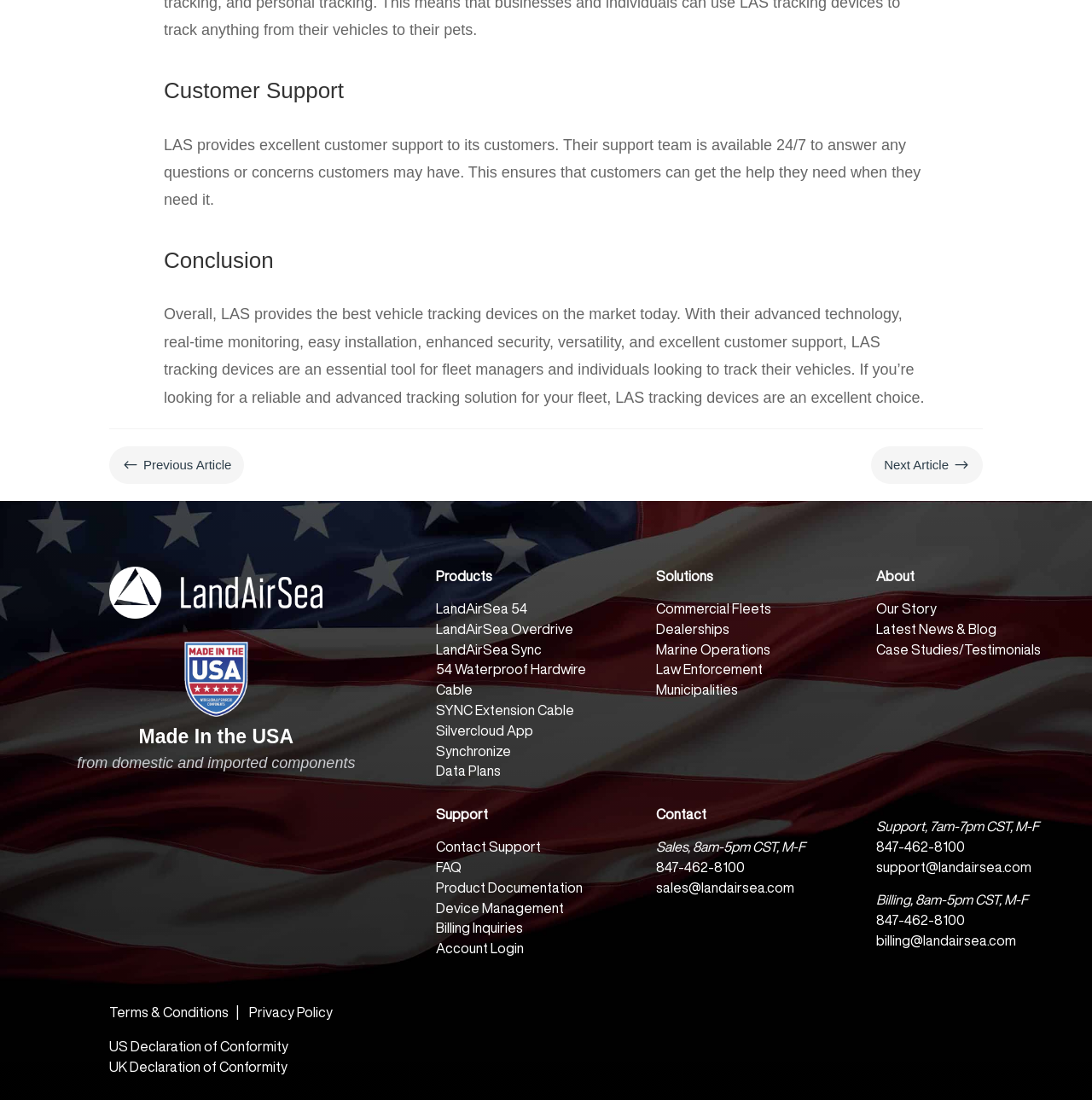Please identify the bounding box coordinates of the clickable element to fulfill the following instruction: "Click on 'FAQ'". The coordinates should be four float numbers between 0 and 1, i.e., [left, top, right, bottom].

[0.399, 0.782, 0.423, 0.794]